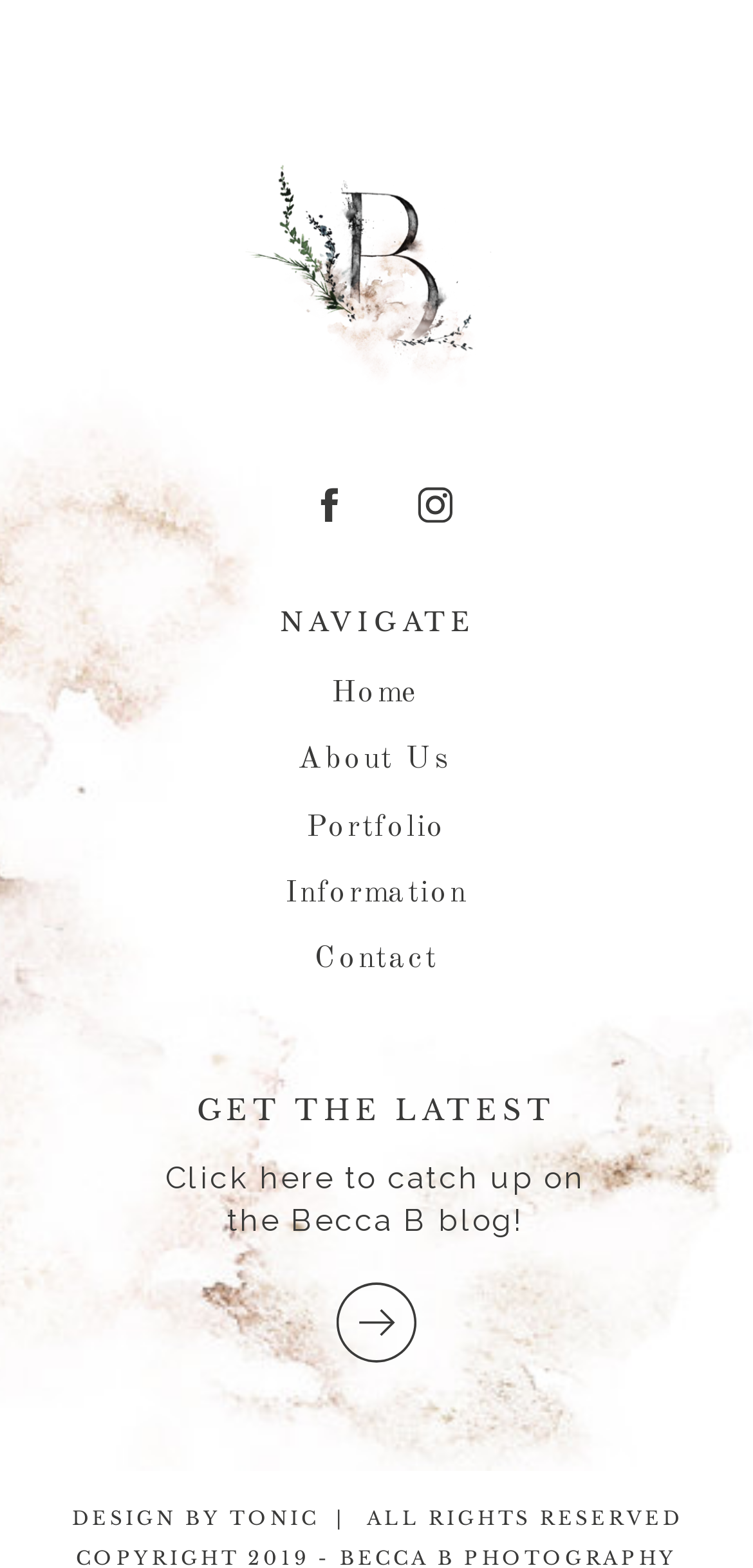Specify the bounding box coordinates of the area to click in order to follow the given instruction: "Check the pricing."

None